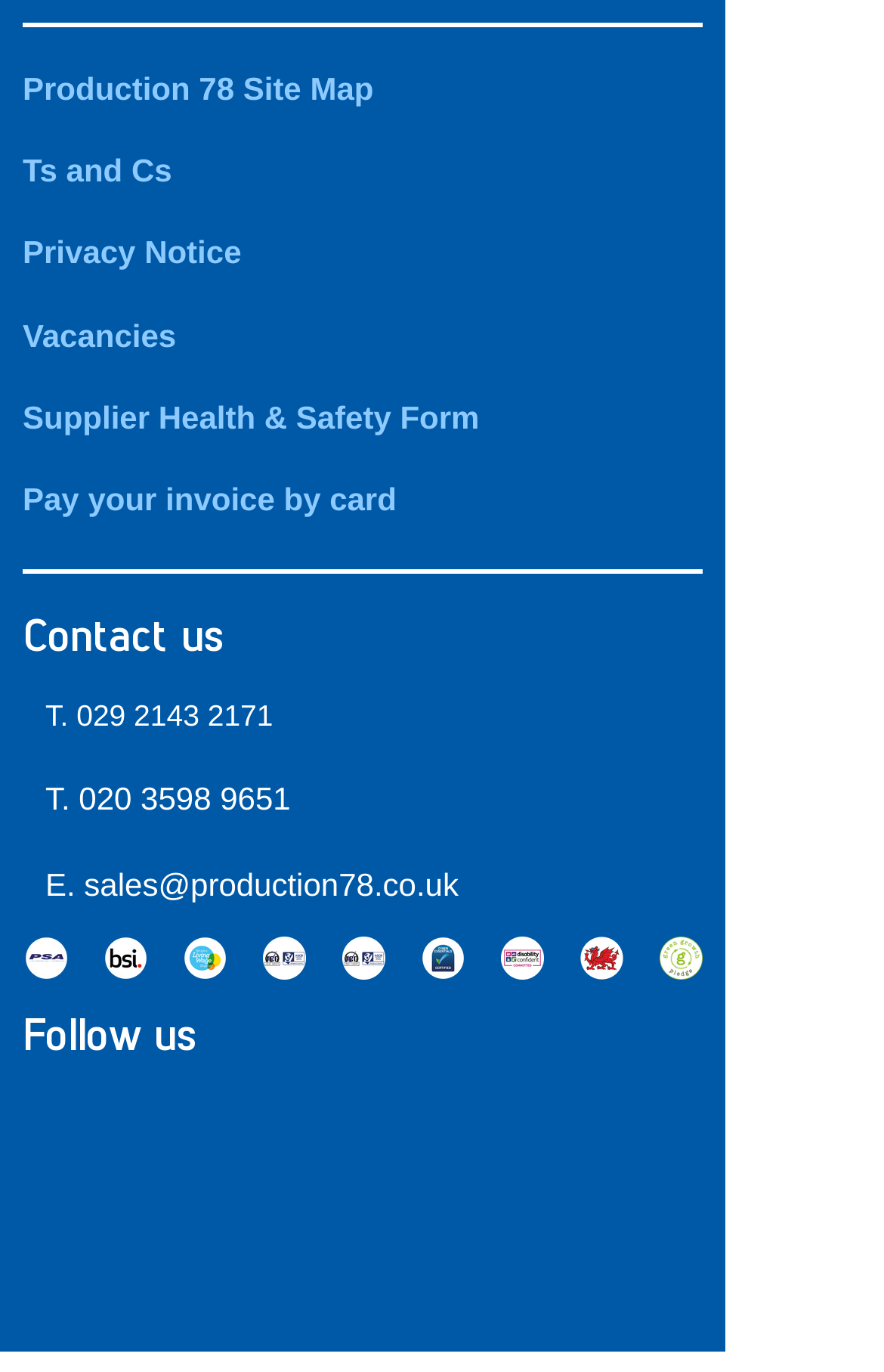How many social media platforms are listed?
Using the information presented in the image, please offer a detailed response to the question.

I counted the number of social media platforms listed in the 'Follow us' section, which includes Facebook, Instagram, Twitter, Vimeo, and one more platform with no label.